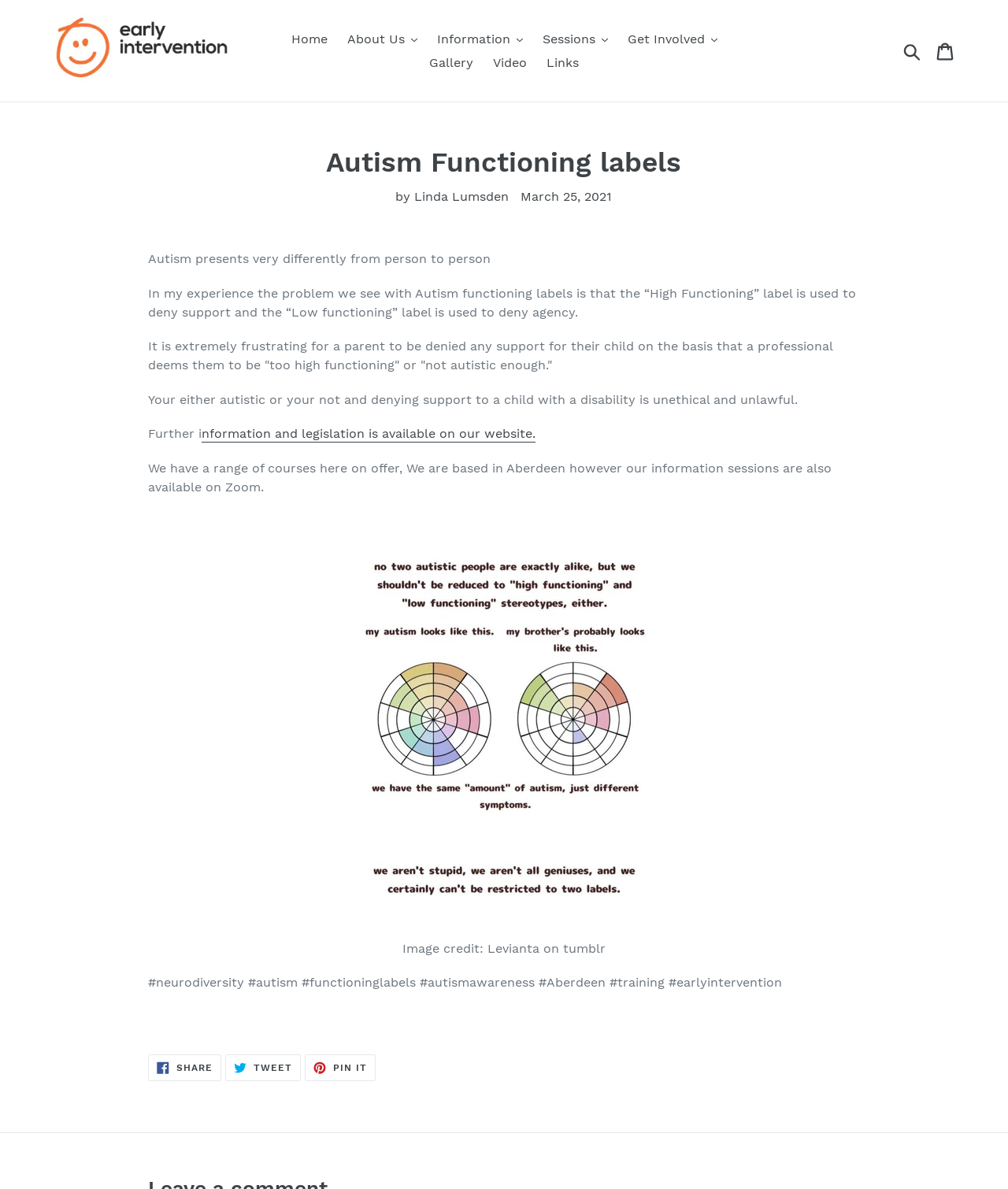What is the name of the website?
Based on the visual information, provide a detailed and comprehensive answer.

I determined the name of the website by looking at the link element with the text 'earlyintervention' at the top of the webpage, which is likely to be the website's logo or title.